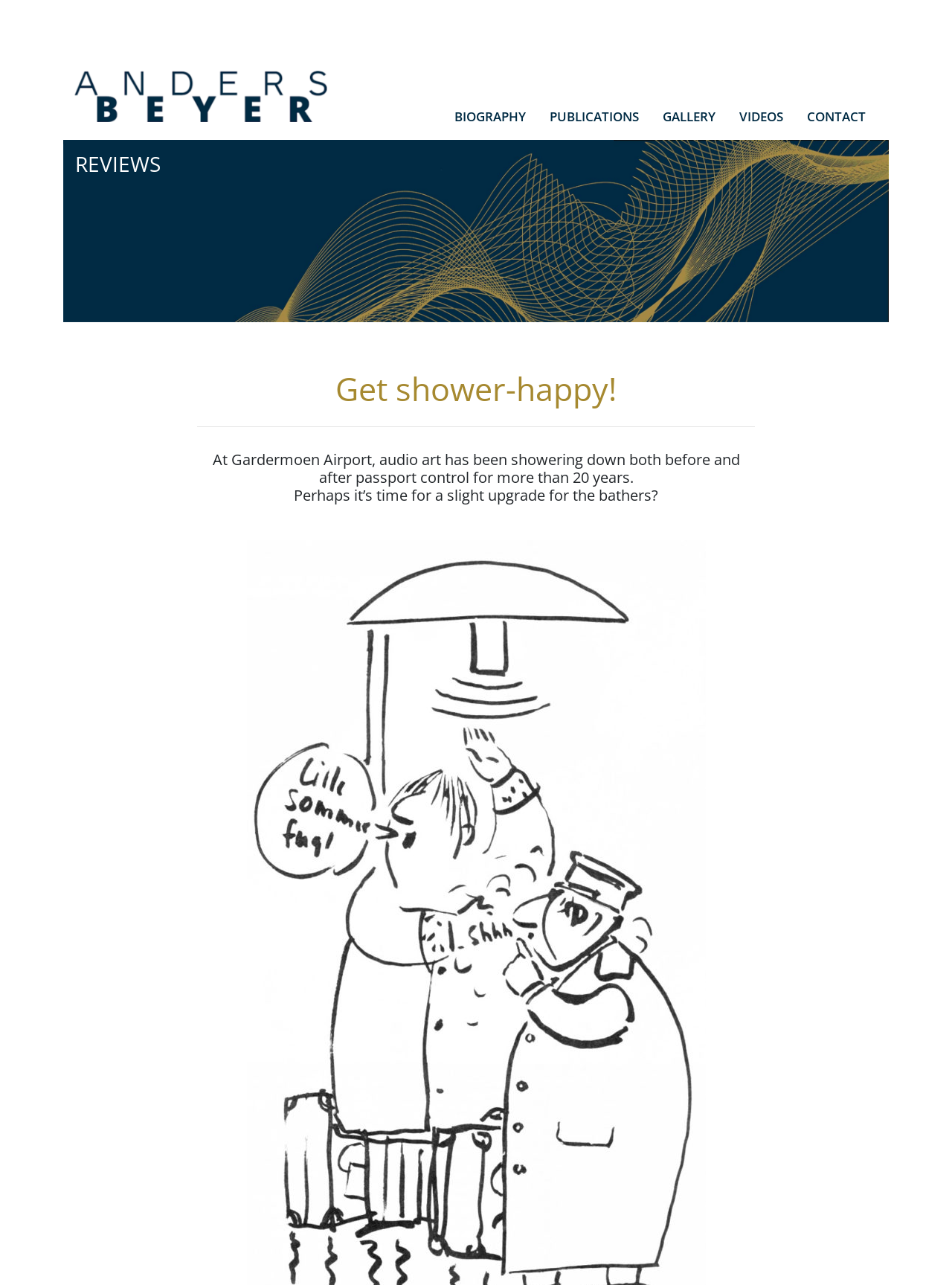How many links are in the top navigation menu?
Please give a detailed answer to the question using the information shown in the image.

The top navigation menu contains links to 'BIOGRAPHY', 'PUBLICATIONS', 'GALLERY', 'VIDEOS', and 'CONTACT', which are 5 links in total.